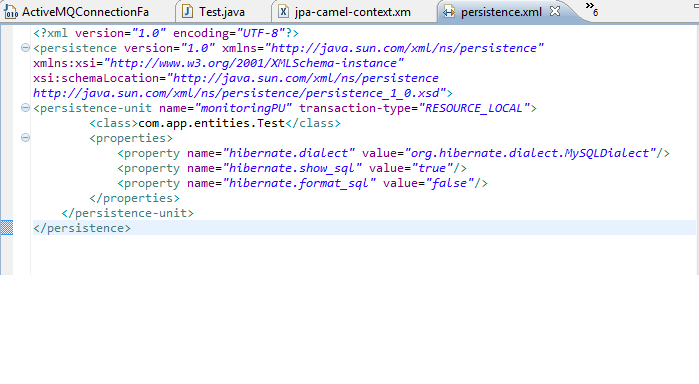Explain what the image portrays in a detailed manner.

The image showcases a section of XML code from a project related to Java Persistence API (JPA) configuration. It specifically highlights a `persistence.xml` file that defines a persistence unit named "monitoringPU." This persistence unit is associated with the JPA entity `com.app.entities.Test`, which is intended to interact with a MySQL table named "jptatest." 

Key properties defined in the configuration include:
- `hibernate.dialect` set to `org.hibernate.dialect.MySQLDialect`, which specifies the SQL dialect for MySQL.
- `hibernate.show_sql` is set to `true`, indicating that SQL statements will be logged for debugging purposes.
- `hibernate.format_sql` is set to `false`, which means that the output SQL will not be formatted.

This setup is crucial for monitoring new records in the specified entity as part of the Camel JPA component framework integration in the application.